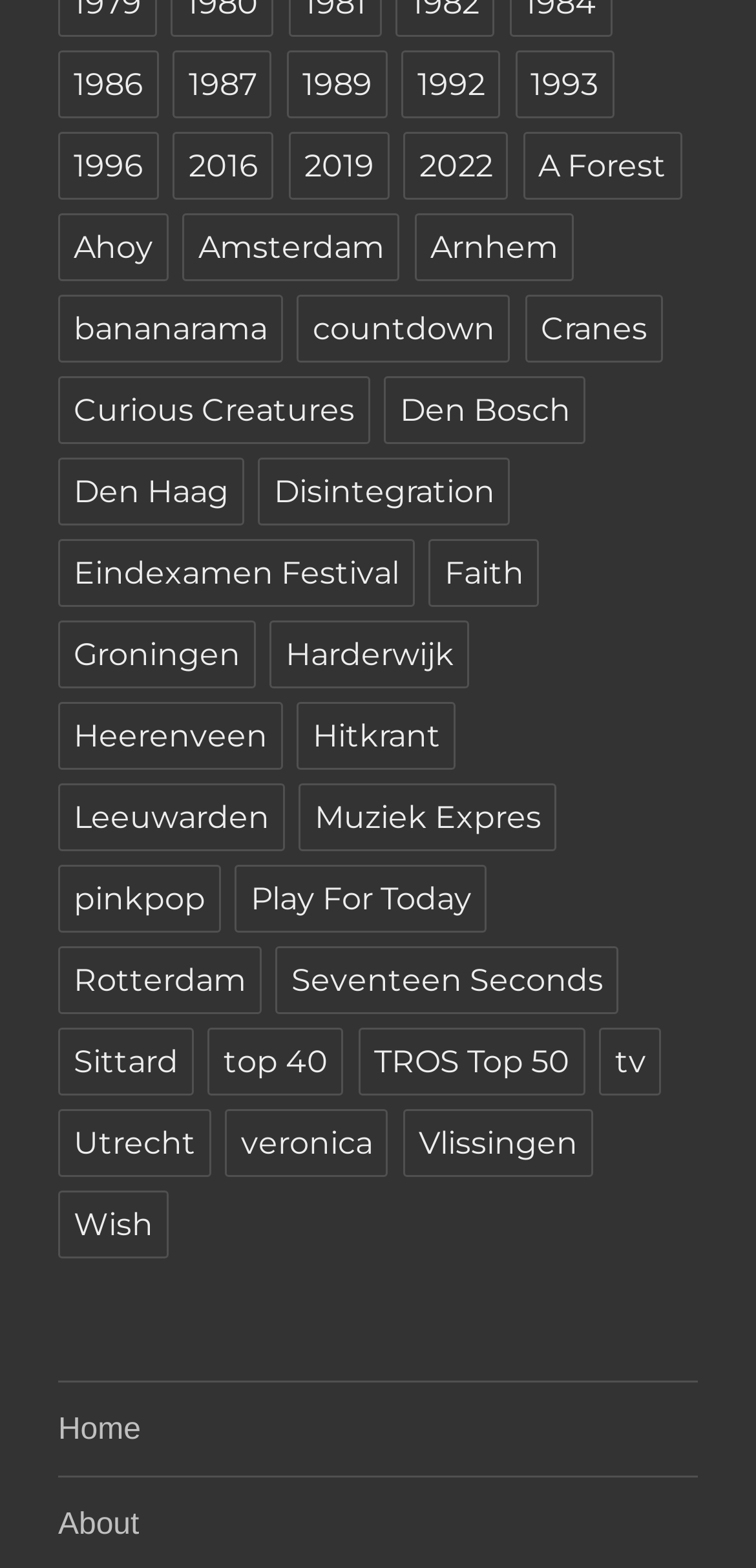Provide a brief response in the form of a single word or phrase:
What is the first link on the webpage?

1986